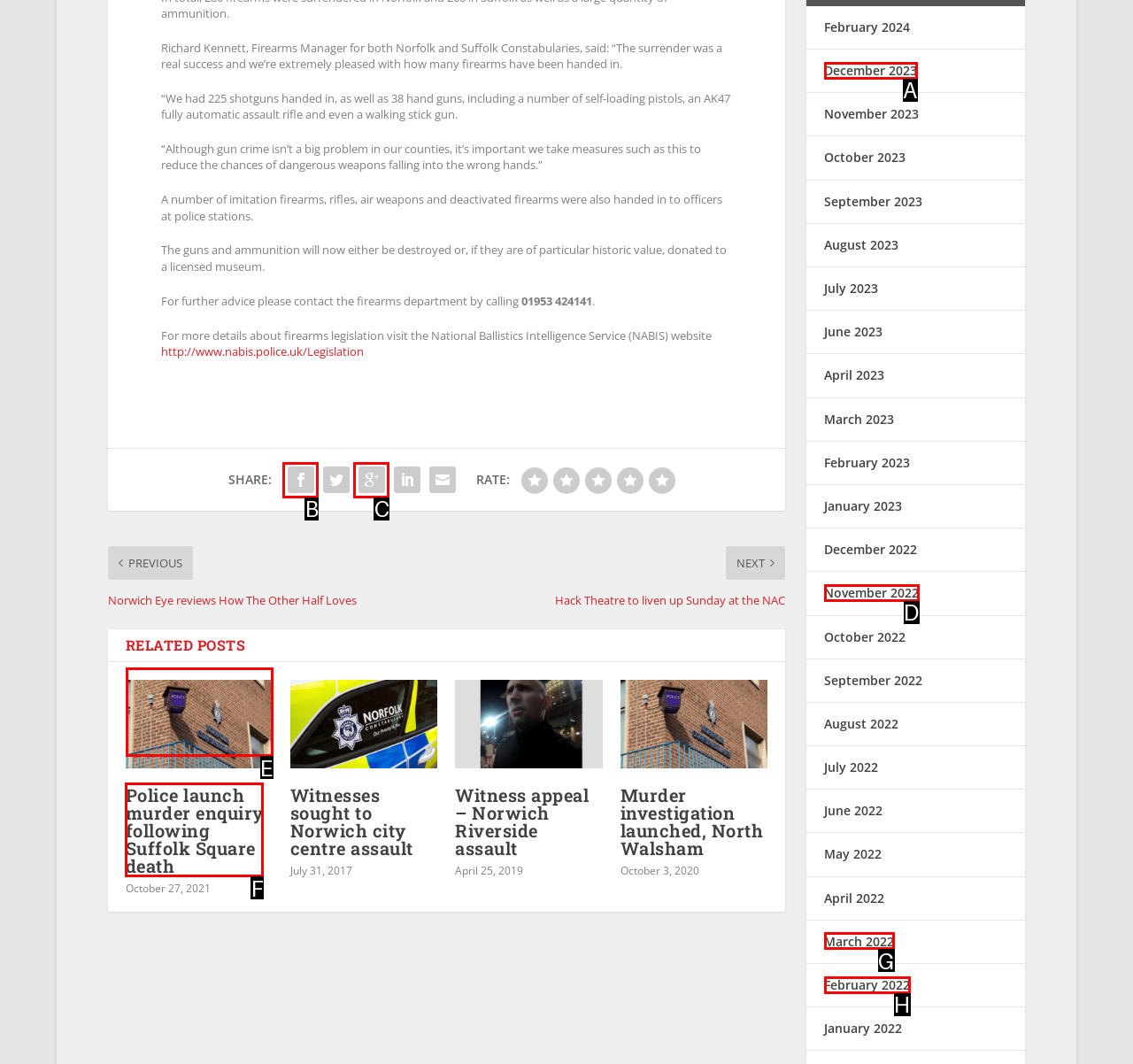For the task: Read the related post about Police launch murder enquiry following Suffolk Square death, specify the letter of the option that should be clicked. Answer with the letter only.

E